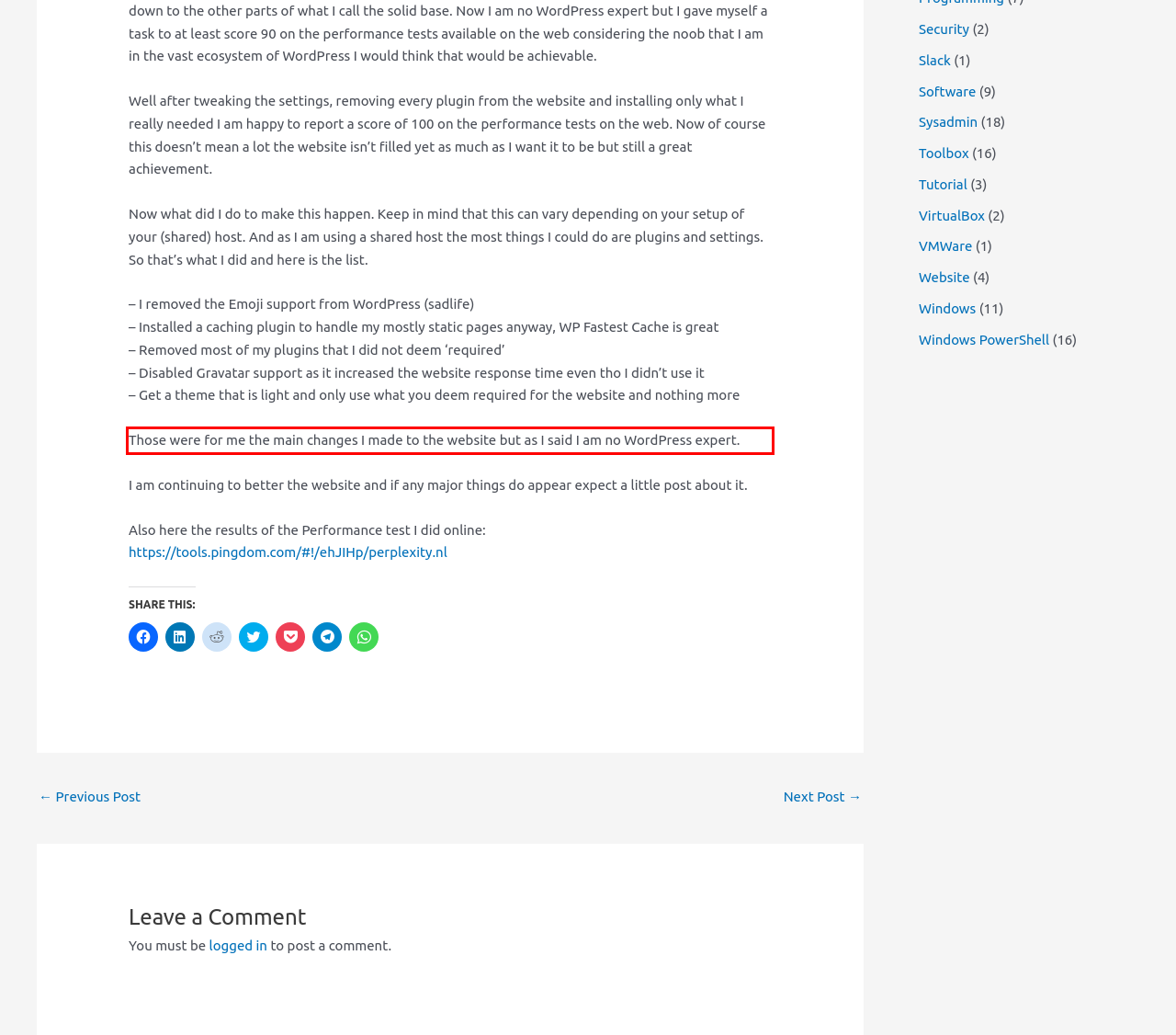Please extract the text content from the UI element enclosed by the red rectangle in the screenshot.

Those were for me the main changes I made to the website but as I said I am no WordPress expert.